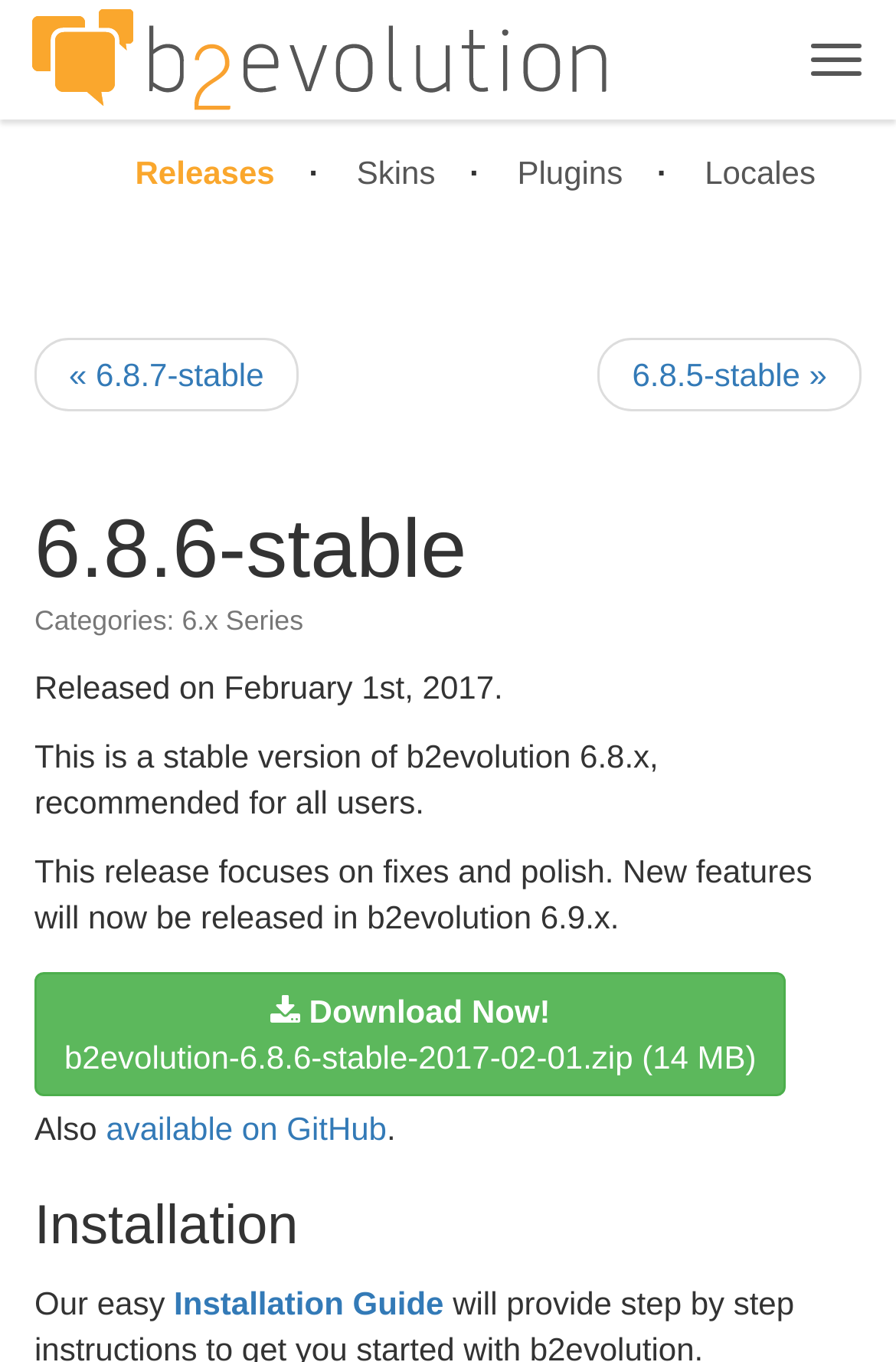Give a concise answer using one word or a phrase to the following question:
What is the category of the release?

6.x Series